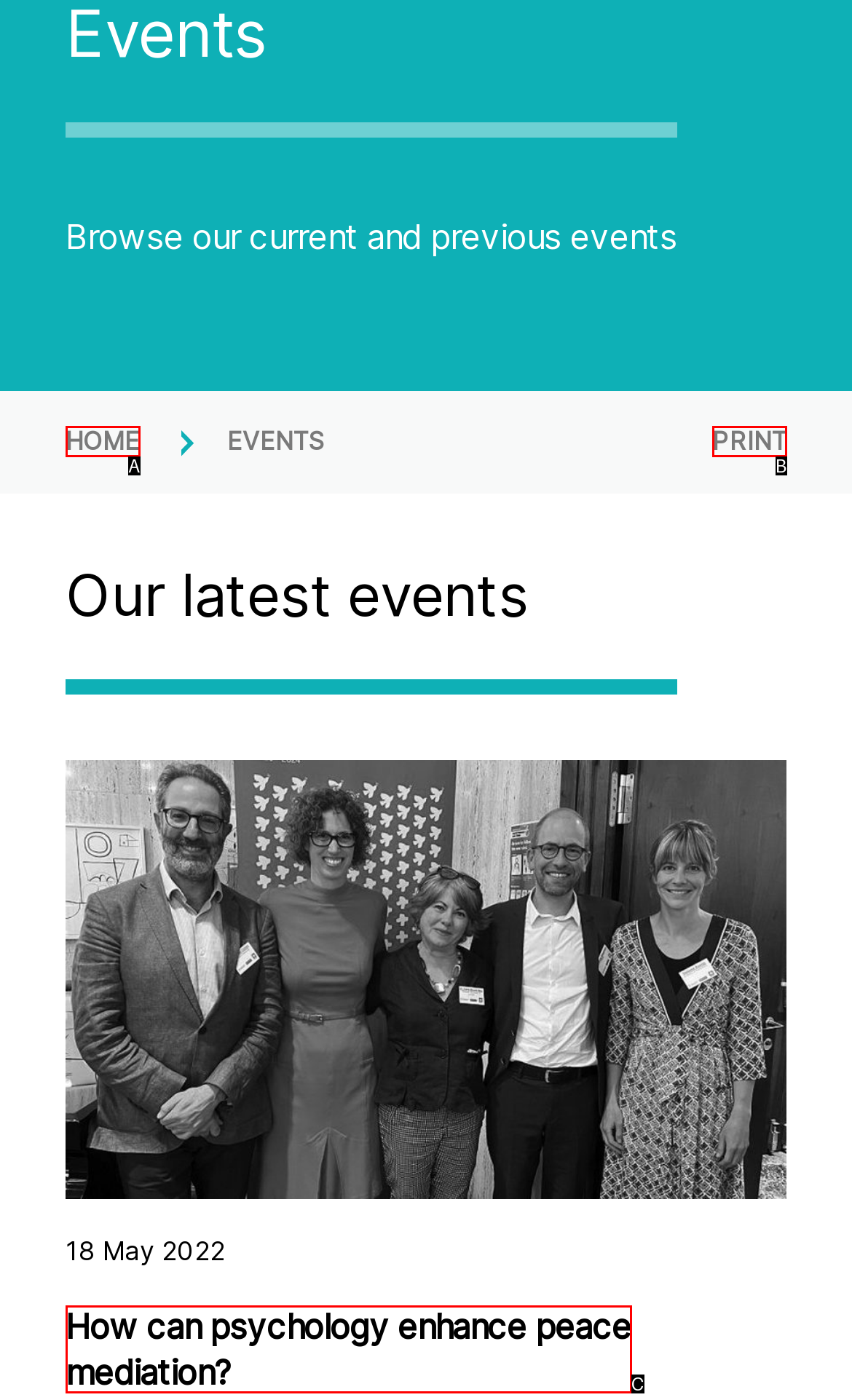Tell me which one HTML element best matches the description: Print
Answer with the option's letter from the given choices directly.

B